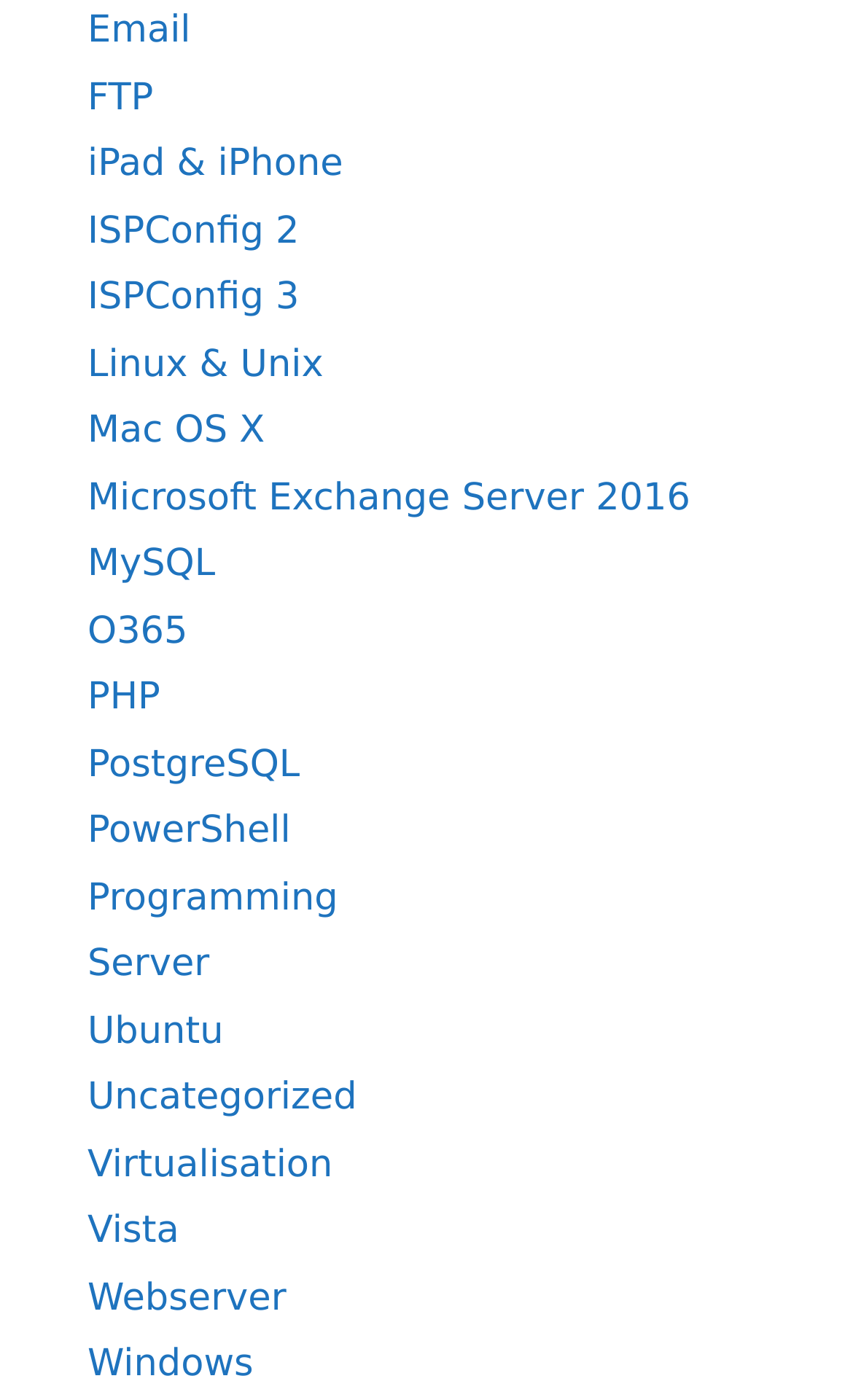Please specify the coordinates of the bounding box for the element that should be clicked to carry out this instruction: "Visit ISPConfig 3 page". The coordinates must be four float numbers between 0 and 1, formatted as [left, top, right, bottom].

[0.103, 0.197, 0.351, 0.229]